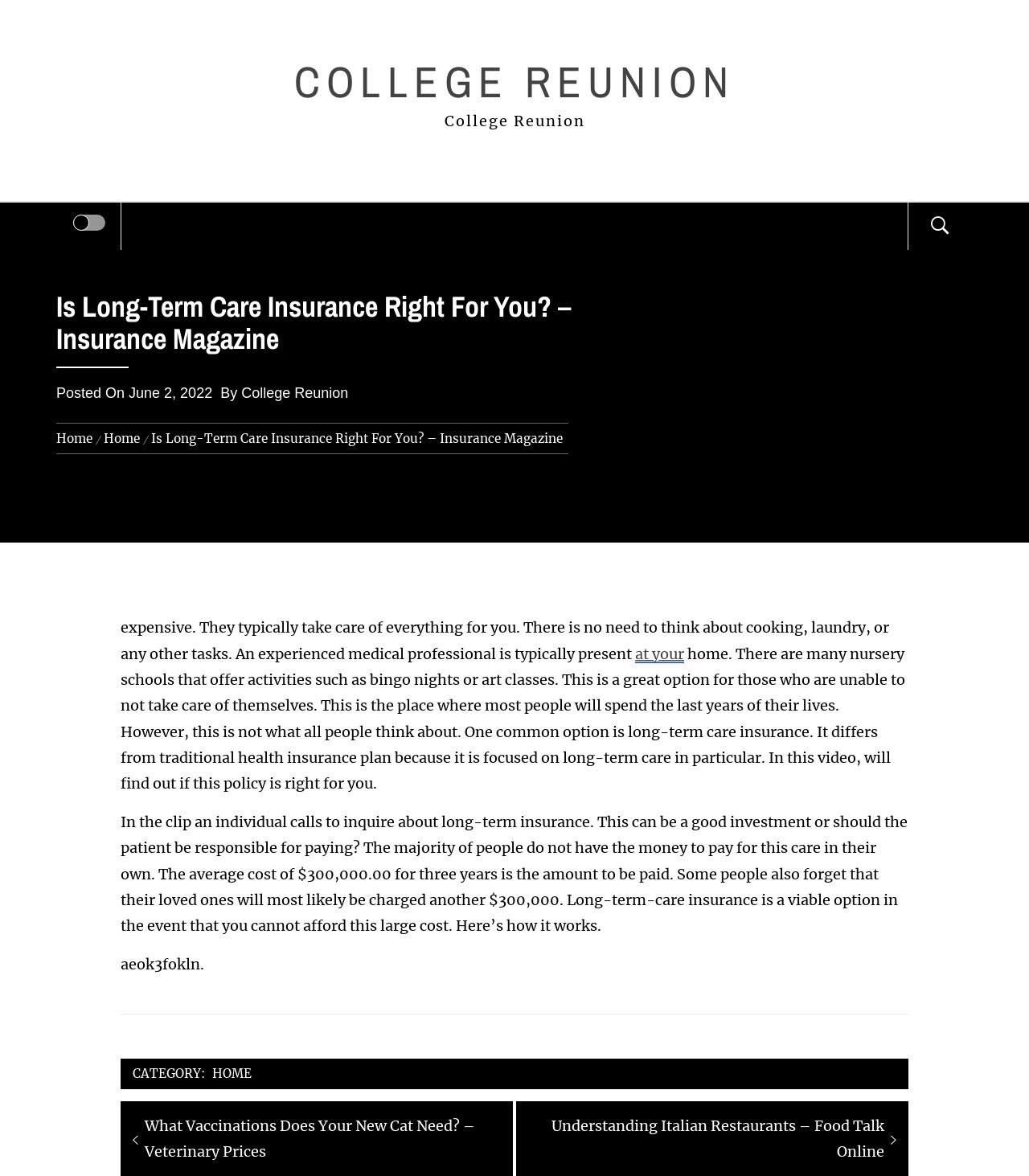Please determine the bounding box coordinates, formatted as (top-left x, top-left y, bottom-right x, bottom-right y), with all values as floating point numbers between 0 and 1. Identify the bounding box of the region described as: Home

[0.202, 0.904, 0.248, 0.923]